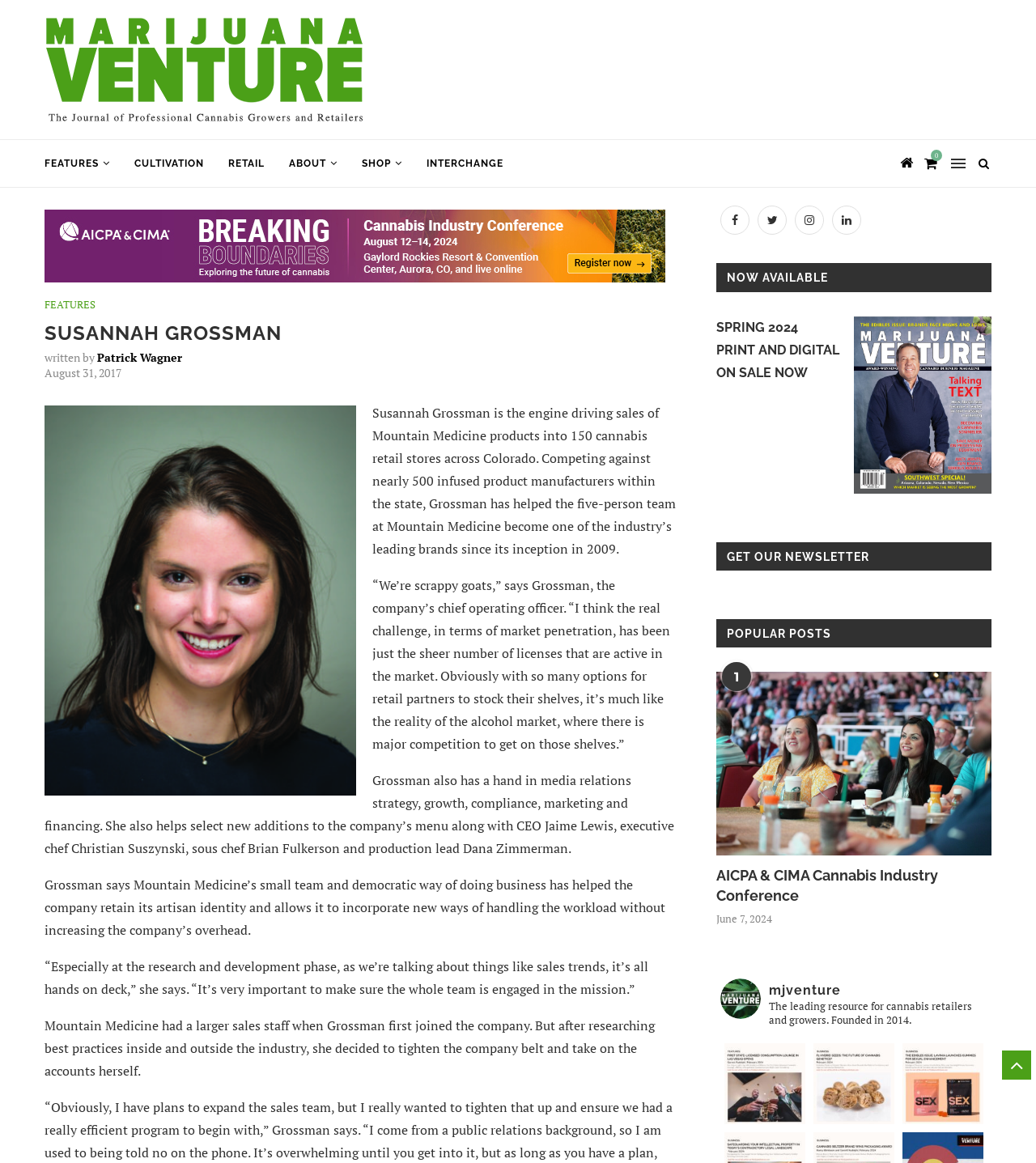Based on the element description: "alt="Marijuana Venture"", identify the UI element and provide its bounding box coordinates. Use four float numbers between 0 and 1, [left, top, right, bottom].

[0.043, 0.014, 0.352, 0.106]